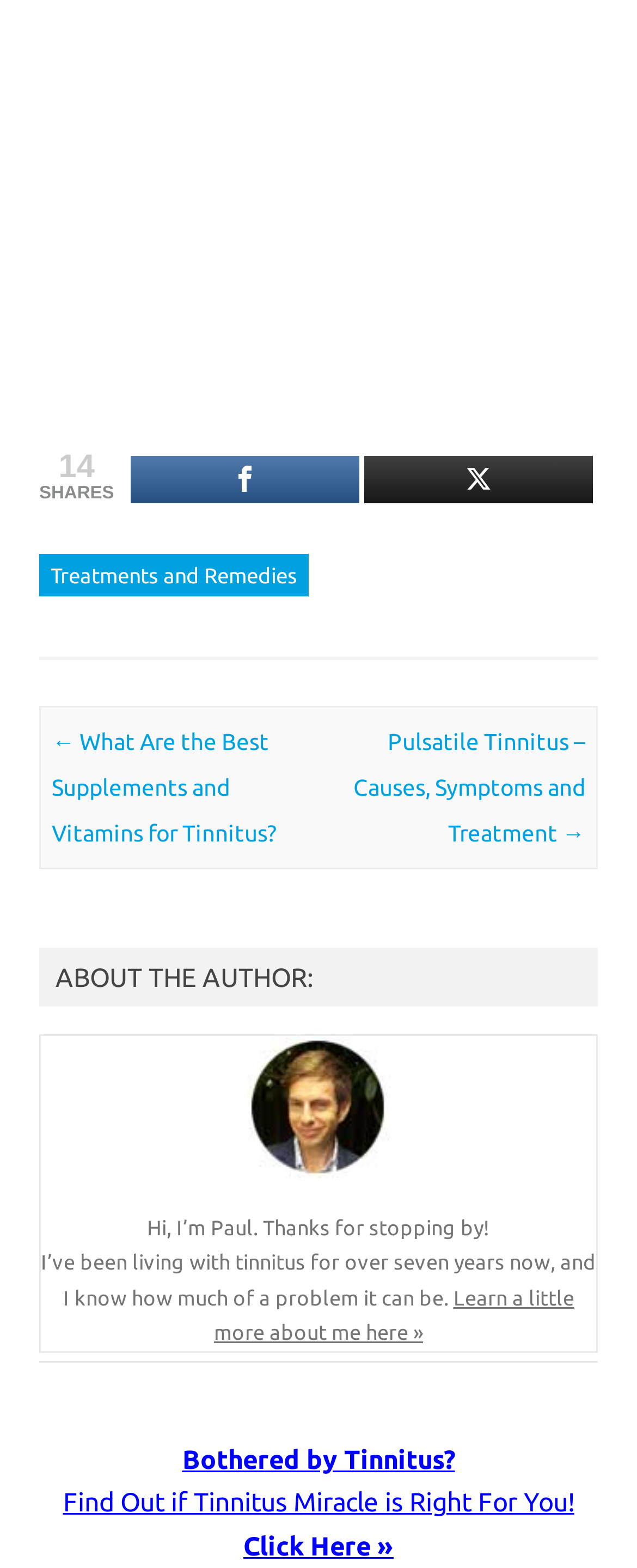Please locate the bounding box coordinates of the element that should be clicked to complete the given instruction: "Expand child menu".

None